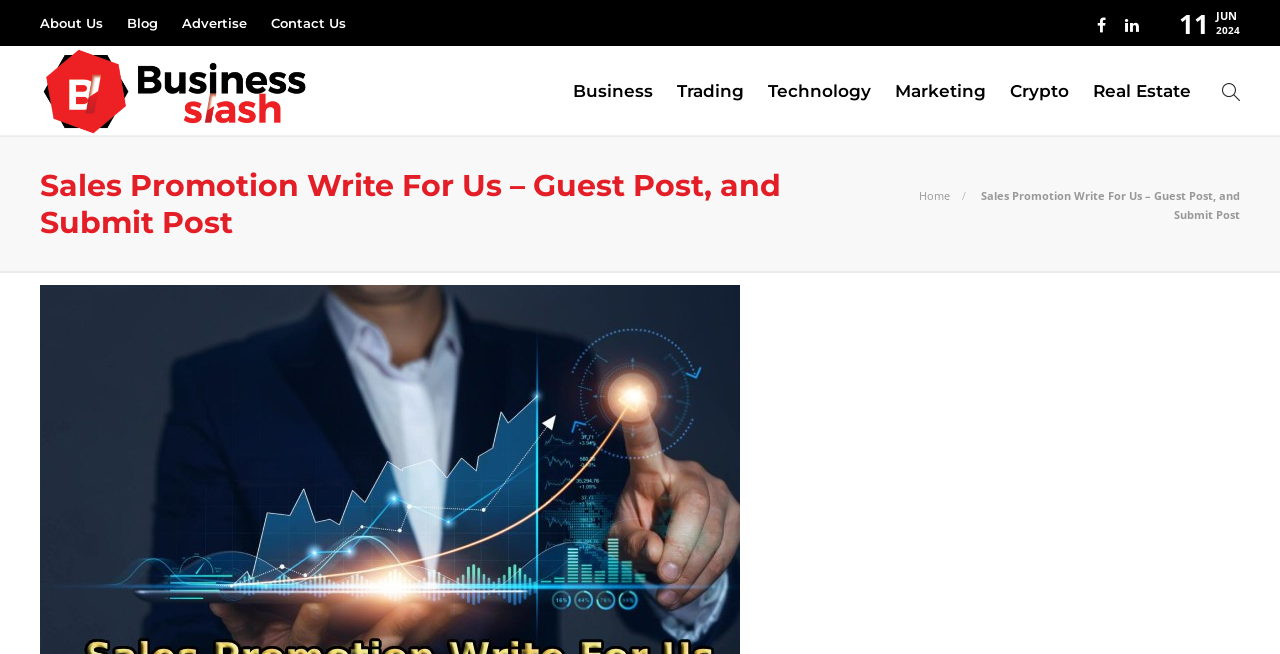What type of content is categorized under 'Today's pick'?
Please provide a detailed answer to the question.

The 'Today's pick' section is likely a featured section that highlights specific articles or content, as it is separate from the other categories and has a distinct heading, suggesting that it is a curated selection of content.